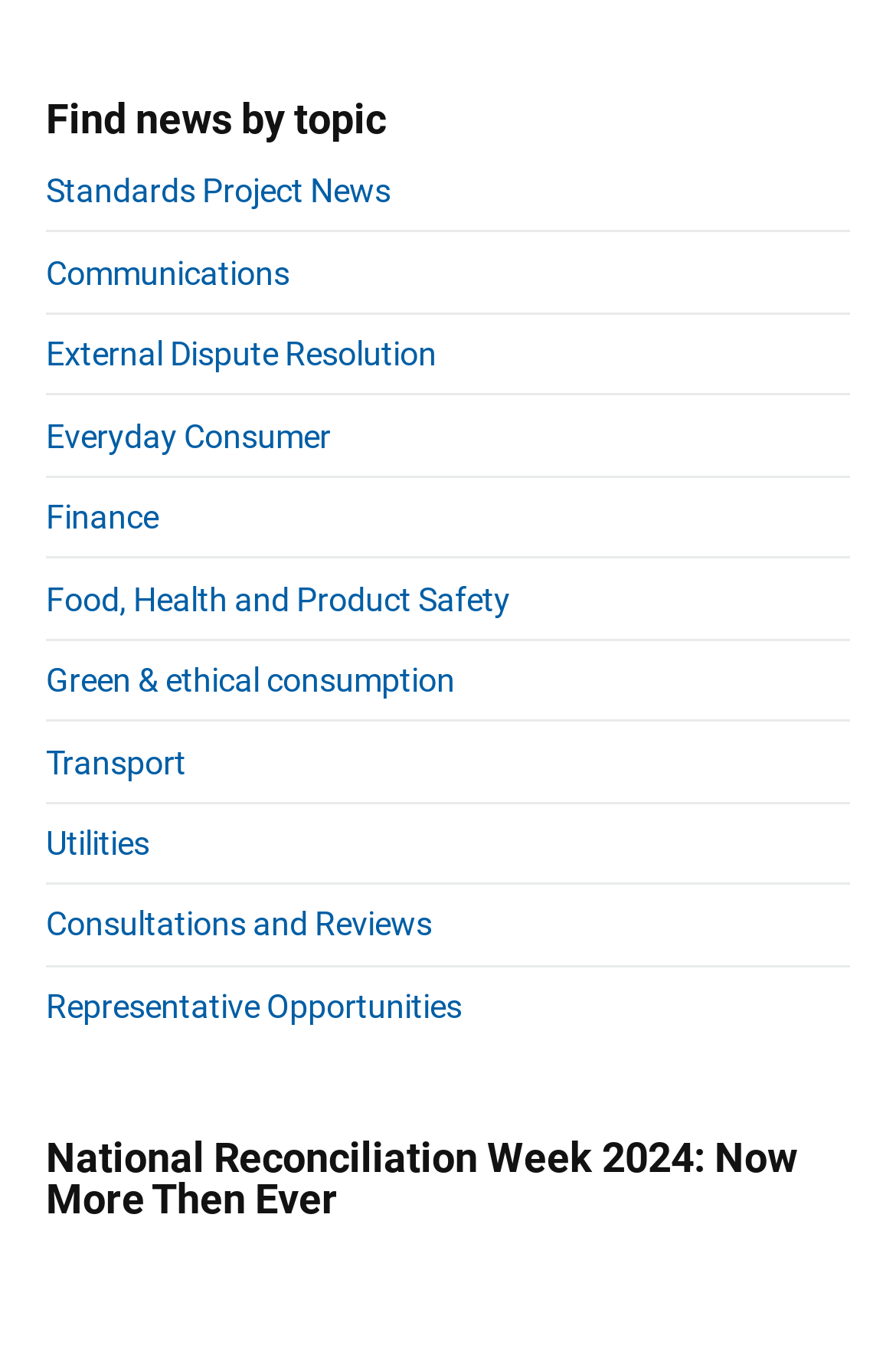Please give the bounding box coordinates of the area that should be clicked to fulfill the following instruction: "Find news by topic". The coordinates should be in the format of four float numbers from 0 to 1, i.e., [left, top, right, bottom].

[0.051, 0.072, 0.949, 0.115]